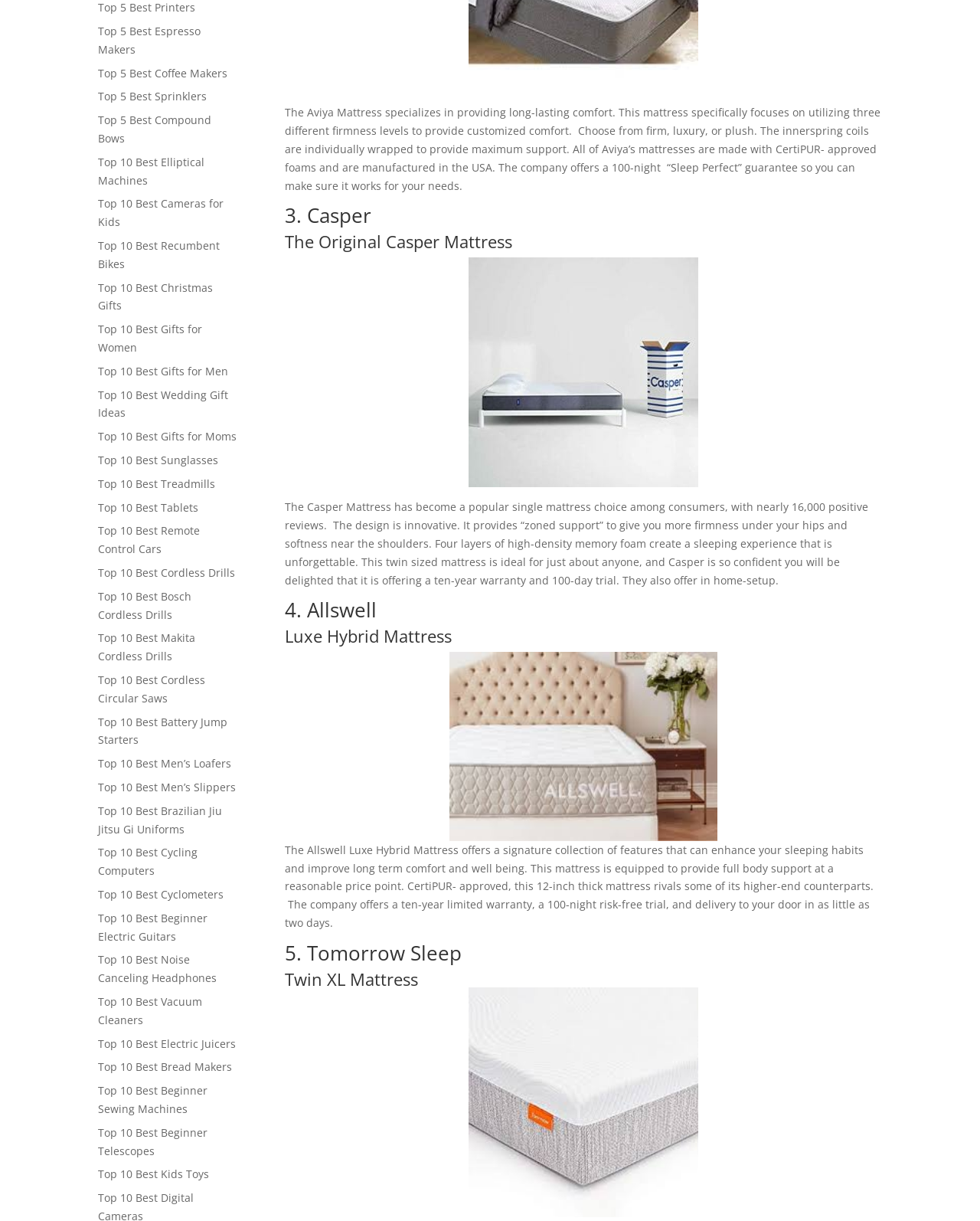What is the purpose of the 'Sleep Perfect' guarantee offered by Aviya?
Offer a detailed and full explanation in response to the question.

The description of the Aviya Mattress mentions that it comes with a 100-night 'Sleep Perfect' guarantee, which suggests that the company wants to ensure that the customer is satisfied with the product and that it works for their specific needs. This guarantee provides a risk-free trial period for the customer.